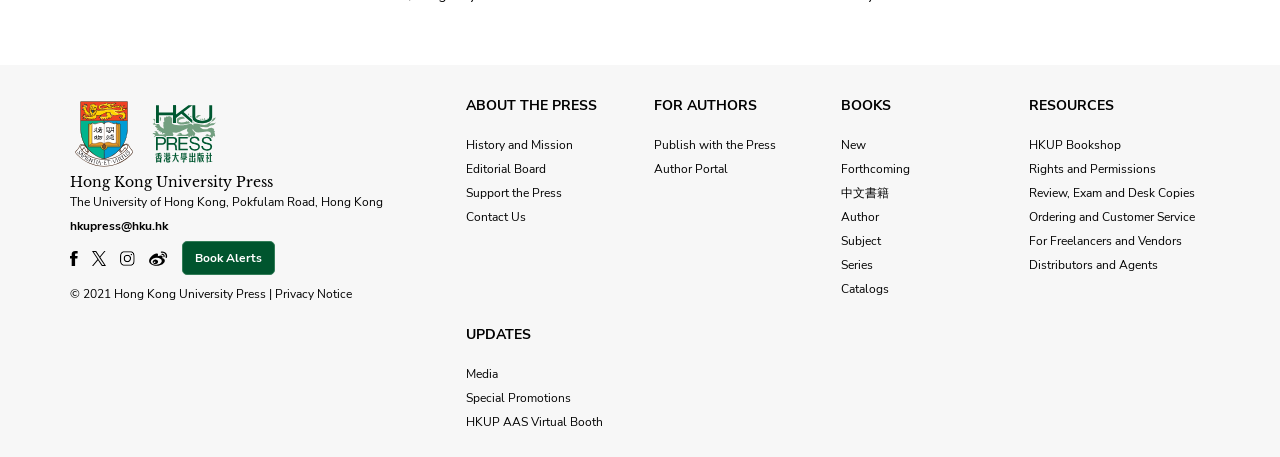Show me the bounding box coordinates of the clickable region to achieve the task as per the instruction: "Visit the HKUP Bookshop".

[0.804, 0.298, 0.941, 0.337]